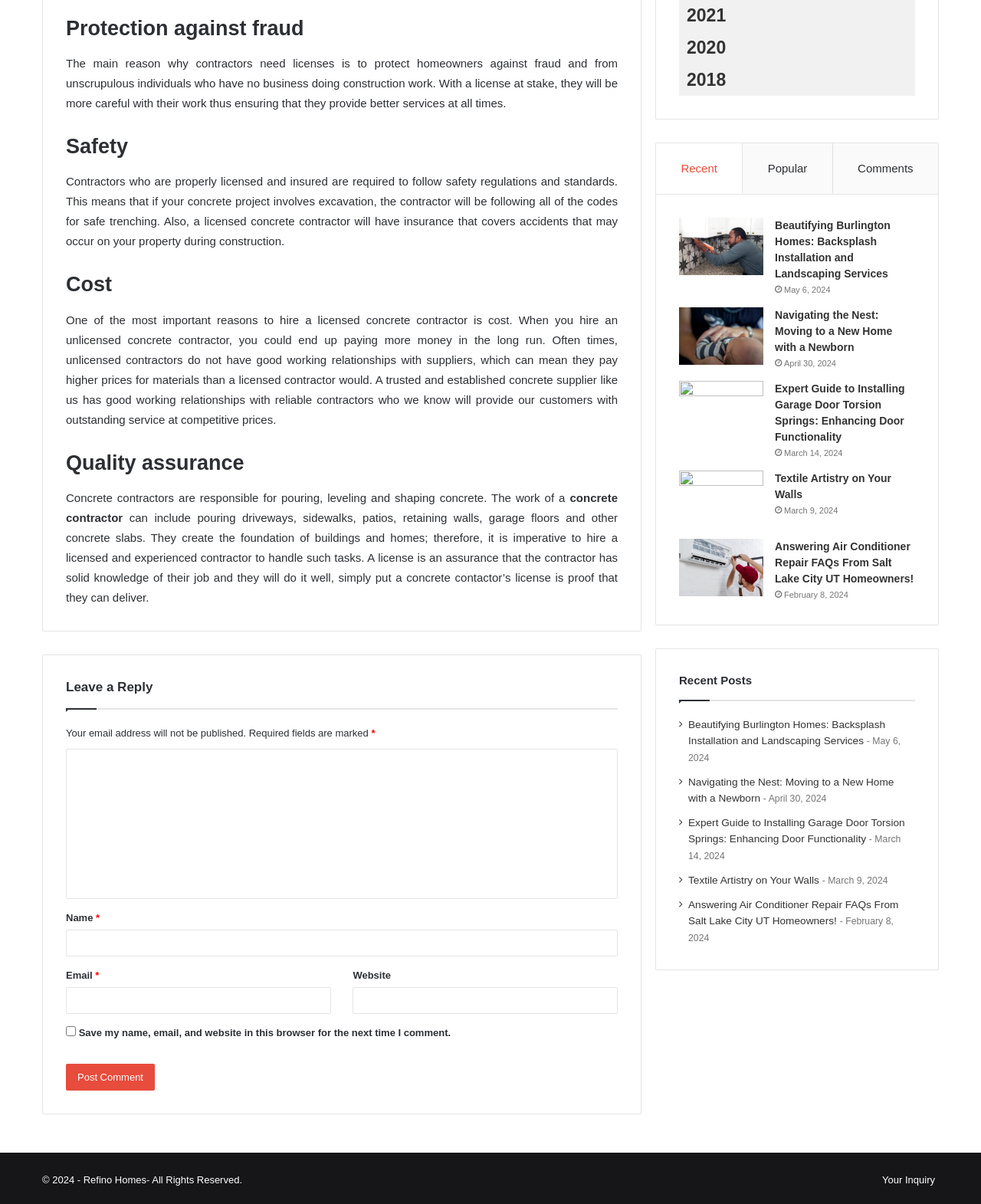Identify and provide the bounding box for the element described by: "parent_node: Name * name="author"".

[0.067, 0.772, 0.63, 0.794]